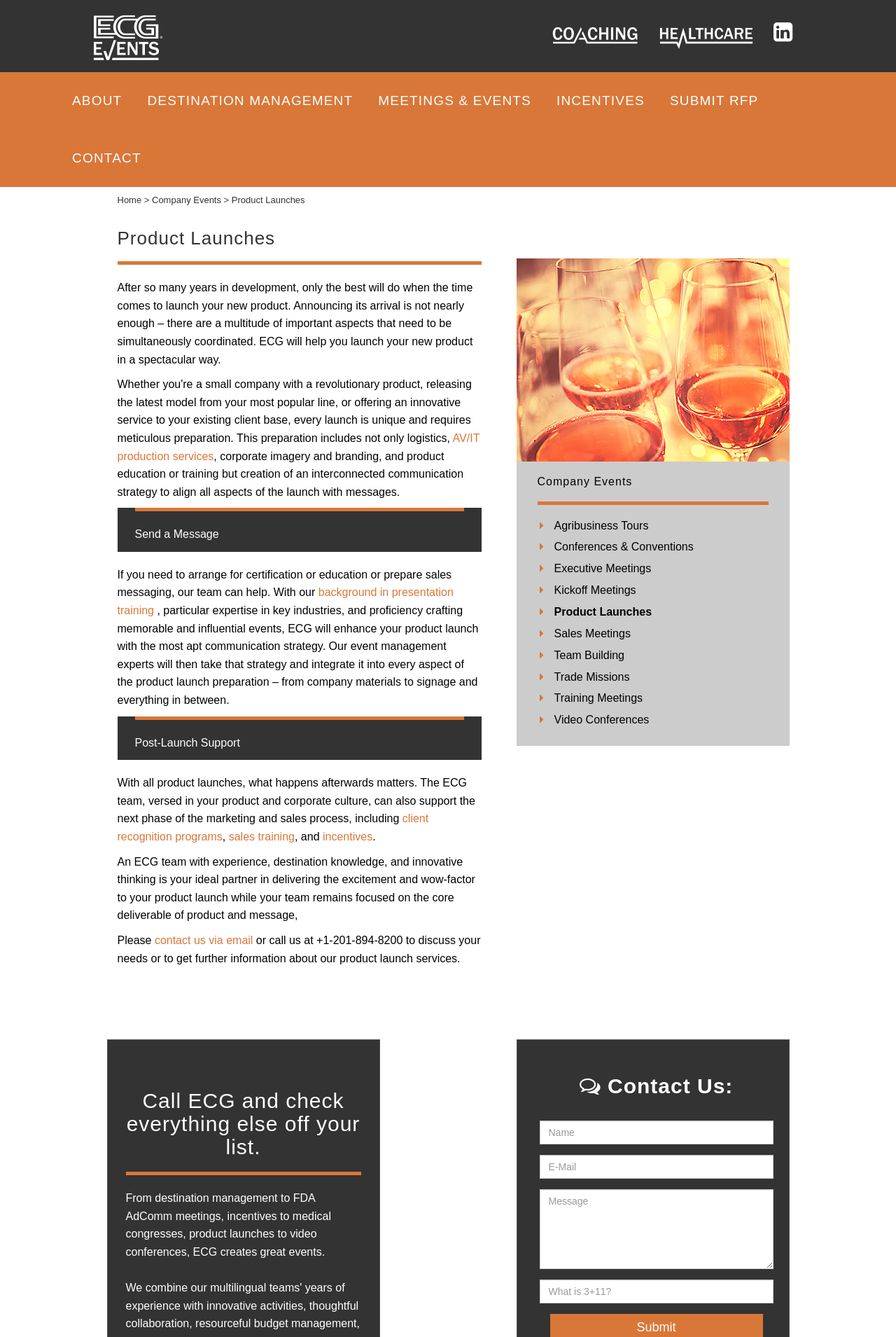For the given element description background in presentation training, determine the bounding box coordinates of the UI element. The coordinates should follow the format (top-left x, top-left y, bottom-right x, bottom-right y) and be within the range of 0 to 1.

[0.131, 0.439, 0.506, 0.461]